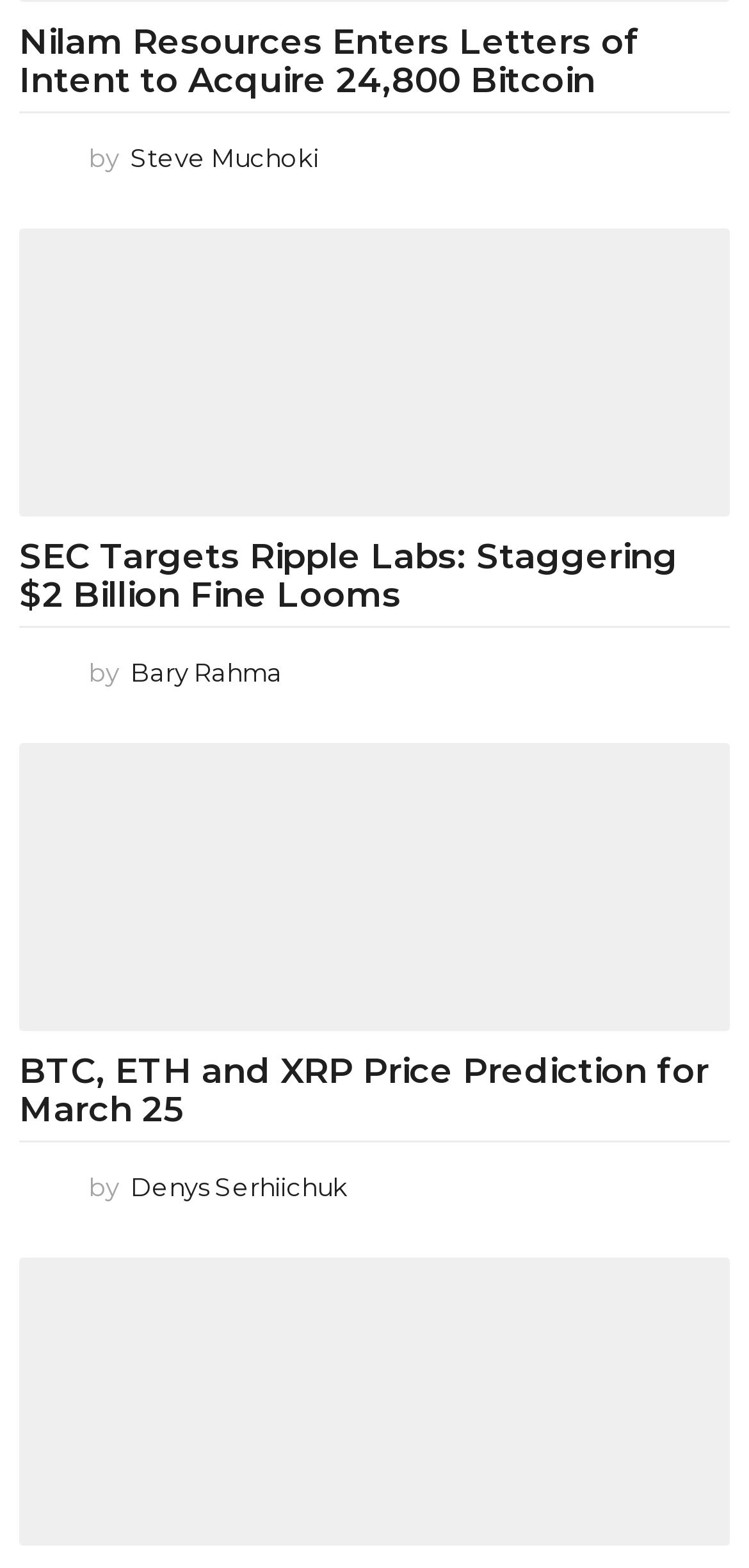Please mark the bounding box coordinates of the area that should be clicked to carry out the instruction: "Read news about SEC Targets Ripple Labs".

[0.026, 0.342, 0.905, 0.393]